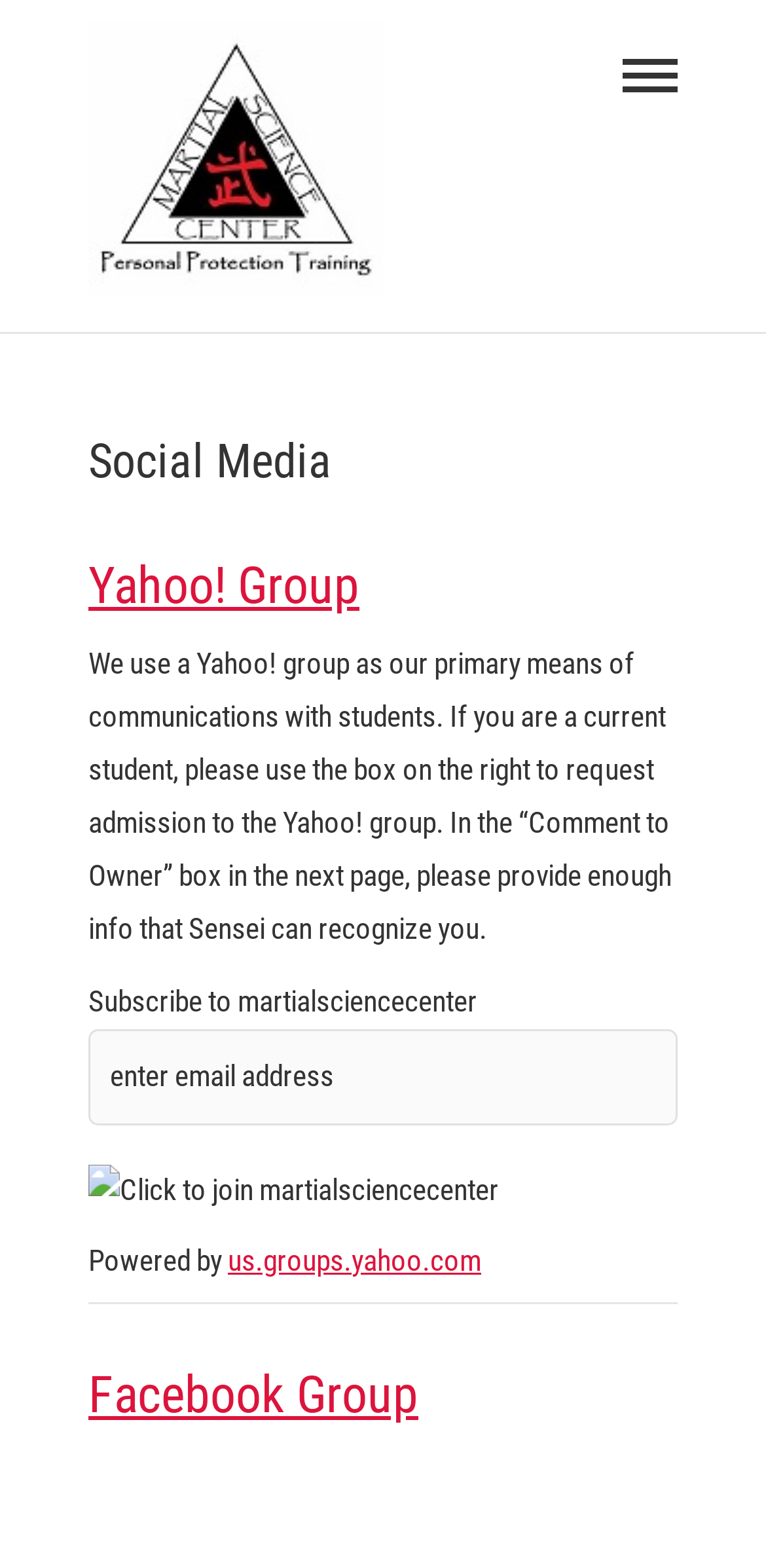Generate a thorough caption detailing the webpage content.

The webpage is about the Martial Science Center's social media presence. At the top left, there is a link and an image with the text "Martial Science Center". Next to it, on the top right, there is a heading with the same text. Below the image, there is a static text "PERSONAL PROTECTION TRAINING". 

On the top right corner, there is a button to expand the primary menu. Below the button, there is a heading "Social Media". The main content of the page is divided into two sections. The first section is about the Yahoo! Group, which is the primary means of communication with students. There is a heading "Yahoo! Group" followed by a link to join the group. Below the link, there is a paragraph of text explaining how to request admission to the group. 

Further down, there is a static text "Subscribe to martialsciencecenter" and a textbox to enter an email address. Next to the textbox, there is a button "Click to join martialsciencecenter" with a small image. Below the button, there is a static text "Powered by" followed by a link to us.groups.yahoo.com. 

The second section is separated from the first one by a horizontal separator. It is about the Facebook Group, with a heading "Facebook Group" and a link to join the group.